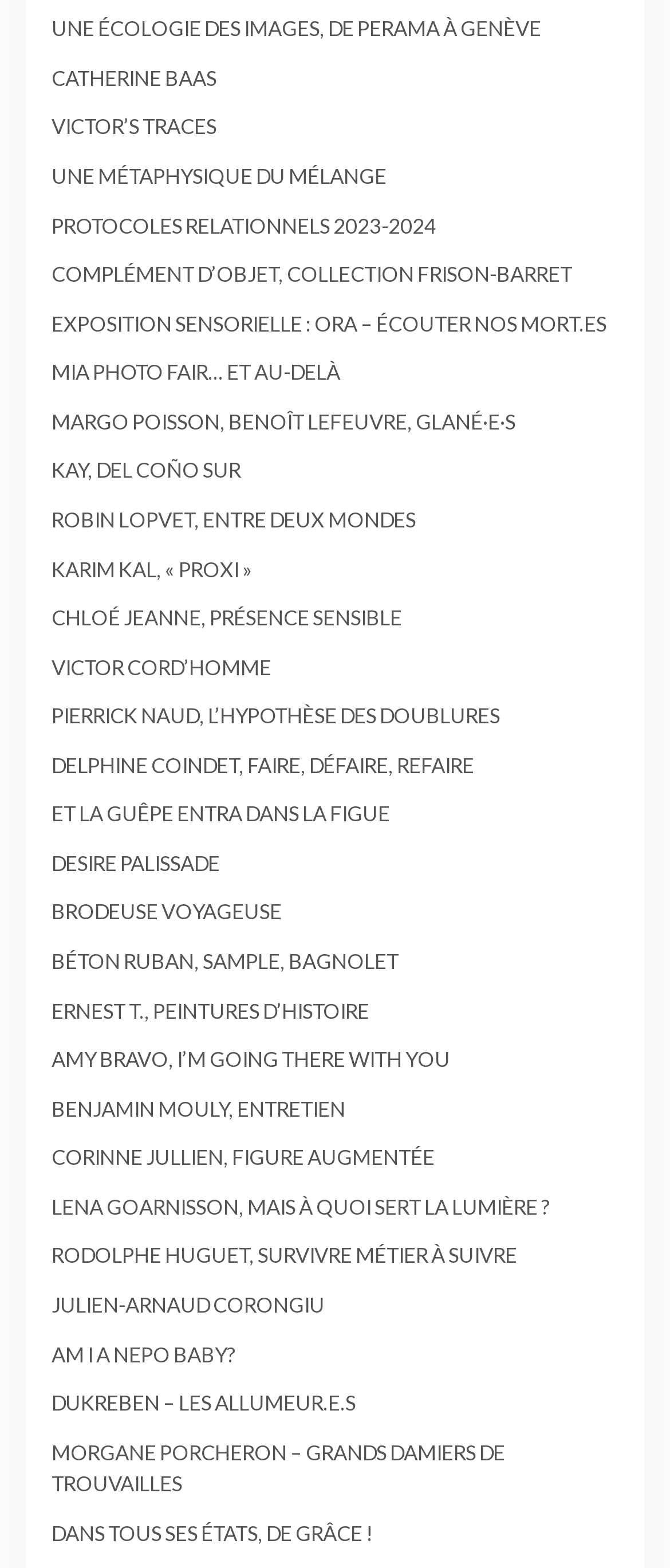How many links are on this webpage?
Use the screenshot to answer the question with a single word or phrase.

41